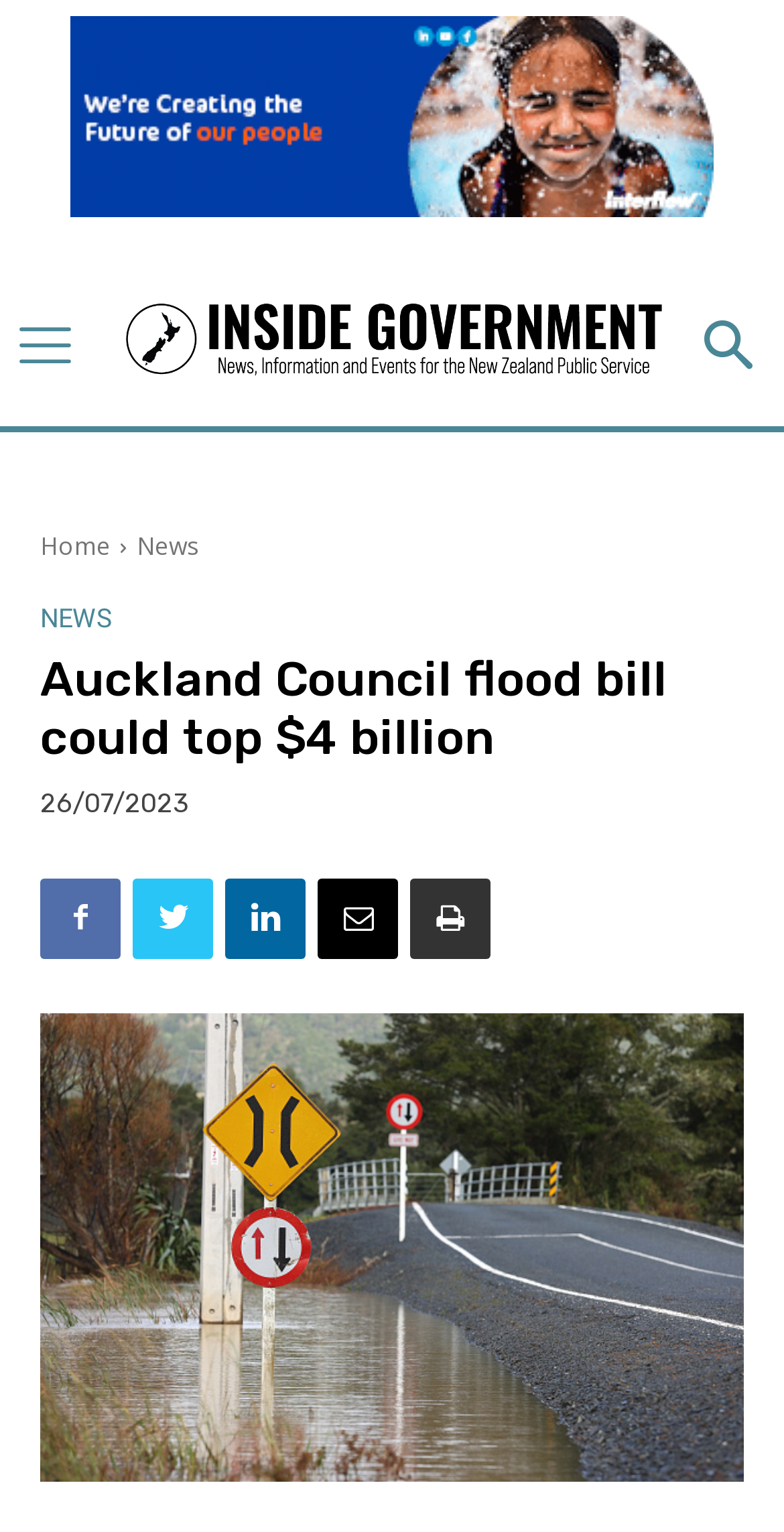Specify the bounding box coordinates of the region I need to click to perform the following instruction: "View the article". The coordinates must be four float numbers in the range of 0 to 1, i.e., [left, top, right, bottom].

[0.051, 0.425, 0.949, 0.501]